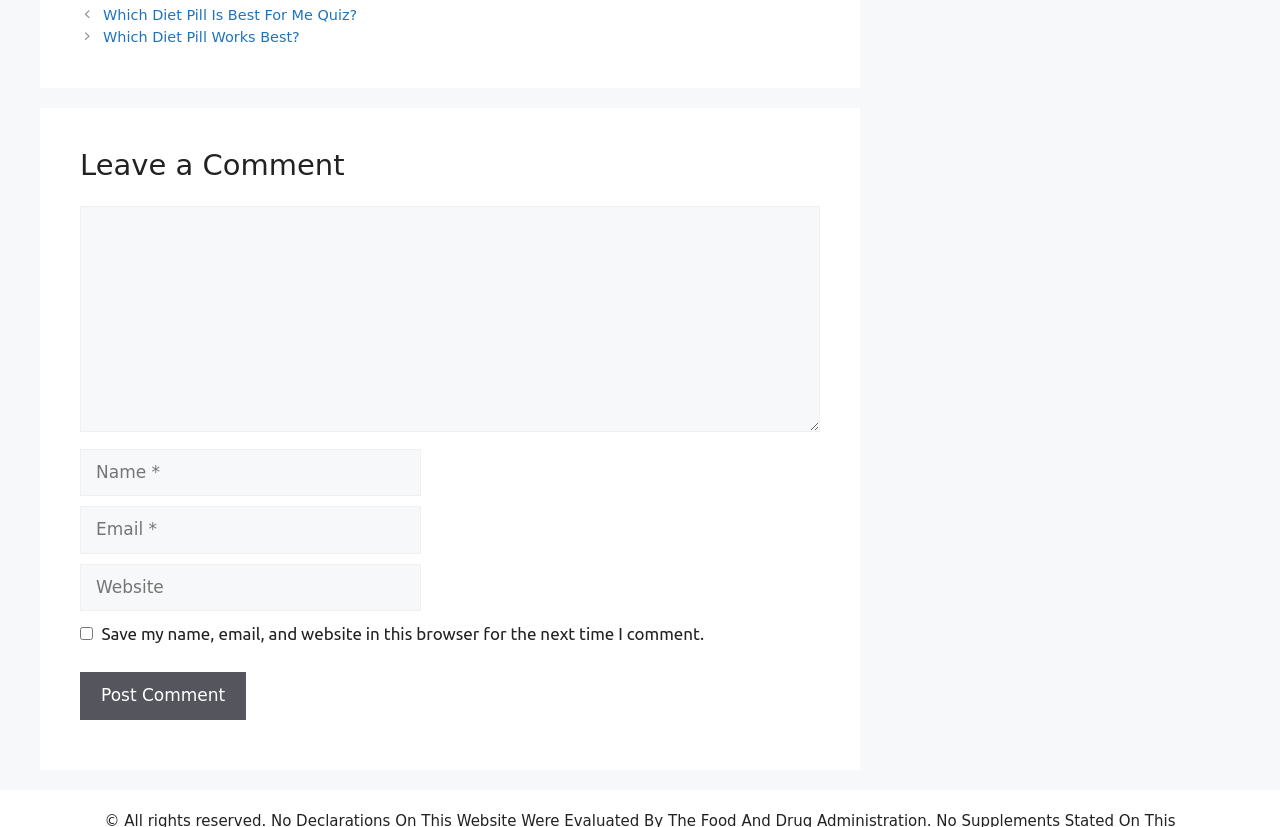Locate the bounding box of the UI element described by: "Subscribe now" in the given webpage screenshot.

None